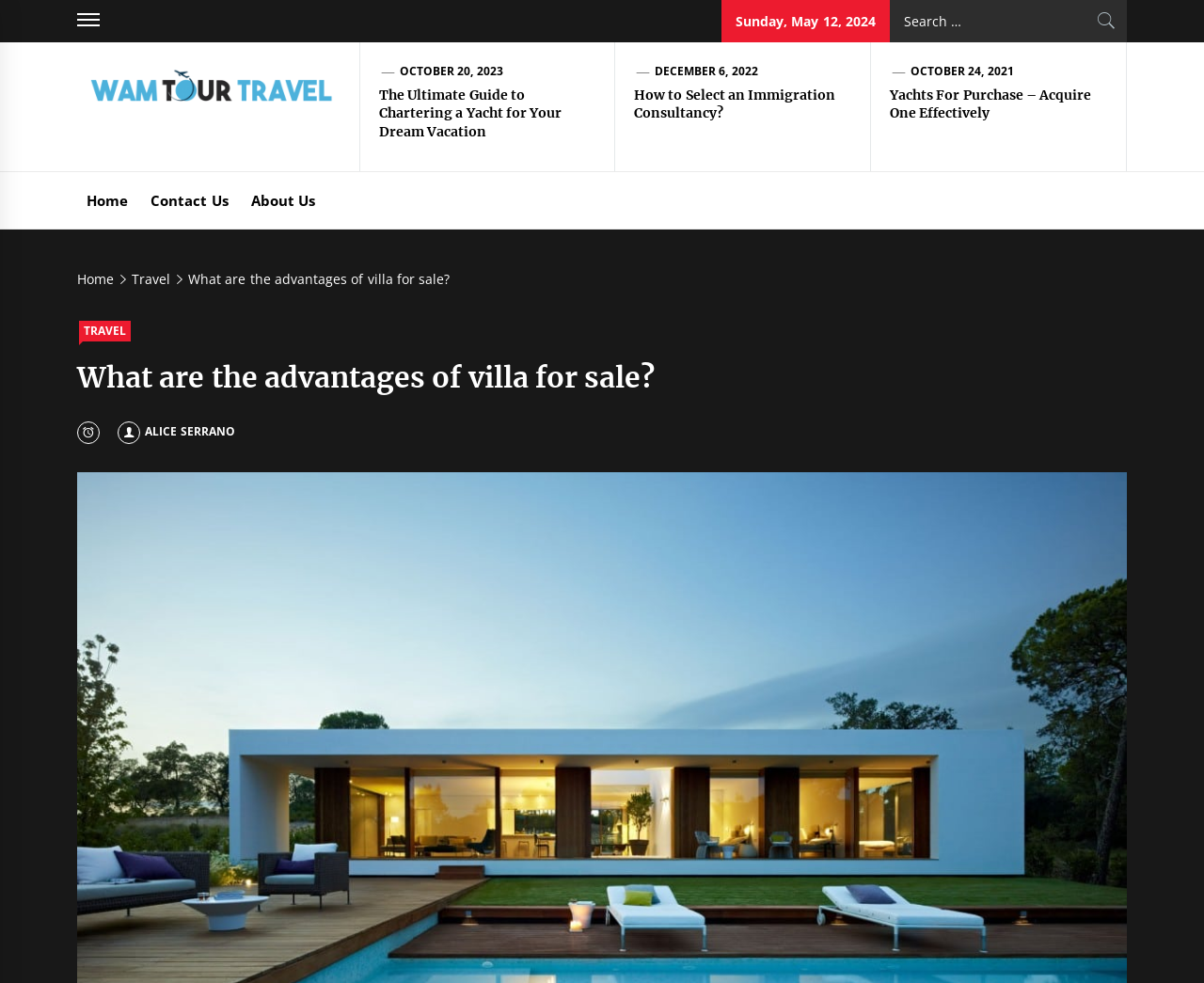Find the bounding box coordinates of the area that needs to be clicked in order to achieve the following instruction: "Go to the 'Home' page". The coordinates should be specified as four float numbers between 0 and 1, i.e., [left, top, right, bottom].

[0.064, 0.175, 0.114, 0.233]